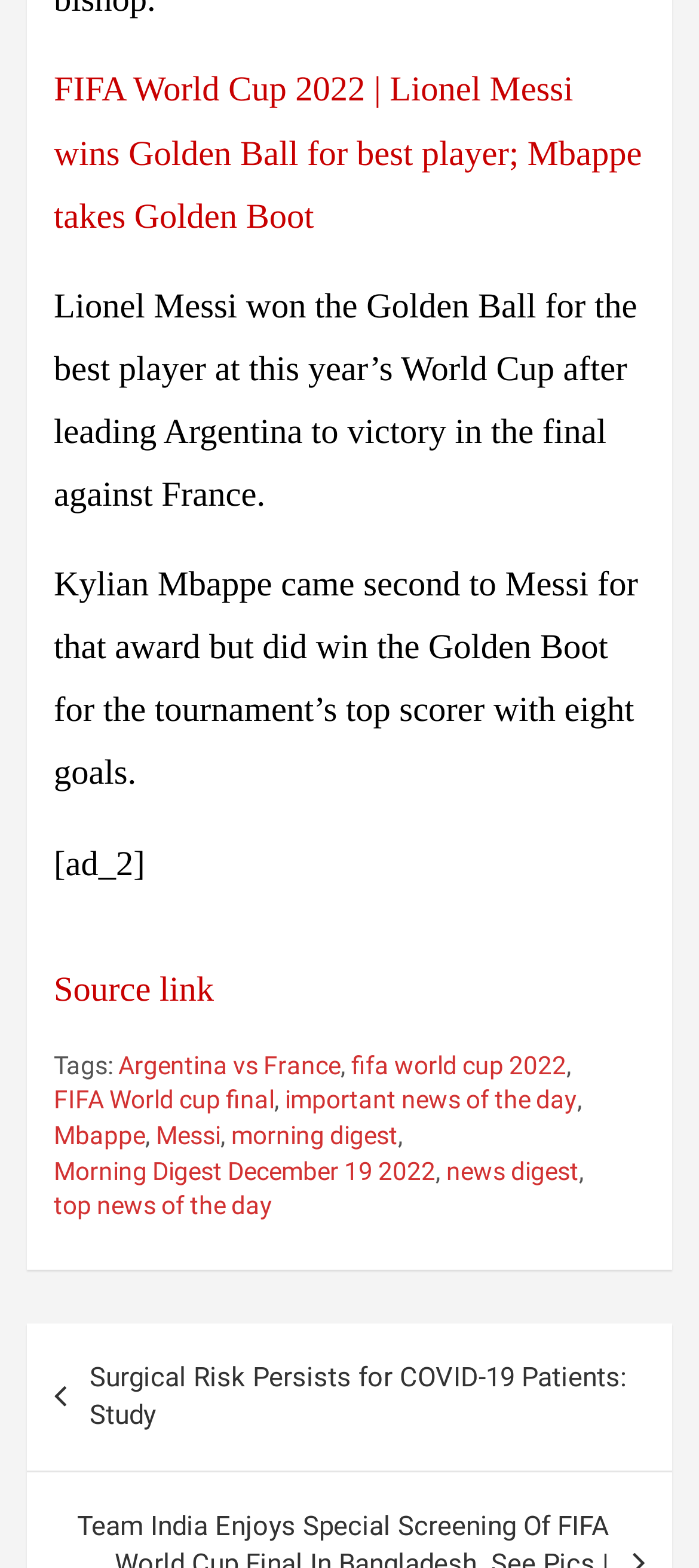Specify the bounding box coordinates of the element's region that should be clicked to achieve the following instruction: "Visit the source link". The bounding box coordinates consist of four float numbers between 0 and 1, in the format [left, top, right, bottom].

[0.077, 0.62, 0.306, 0.644]